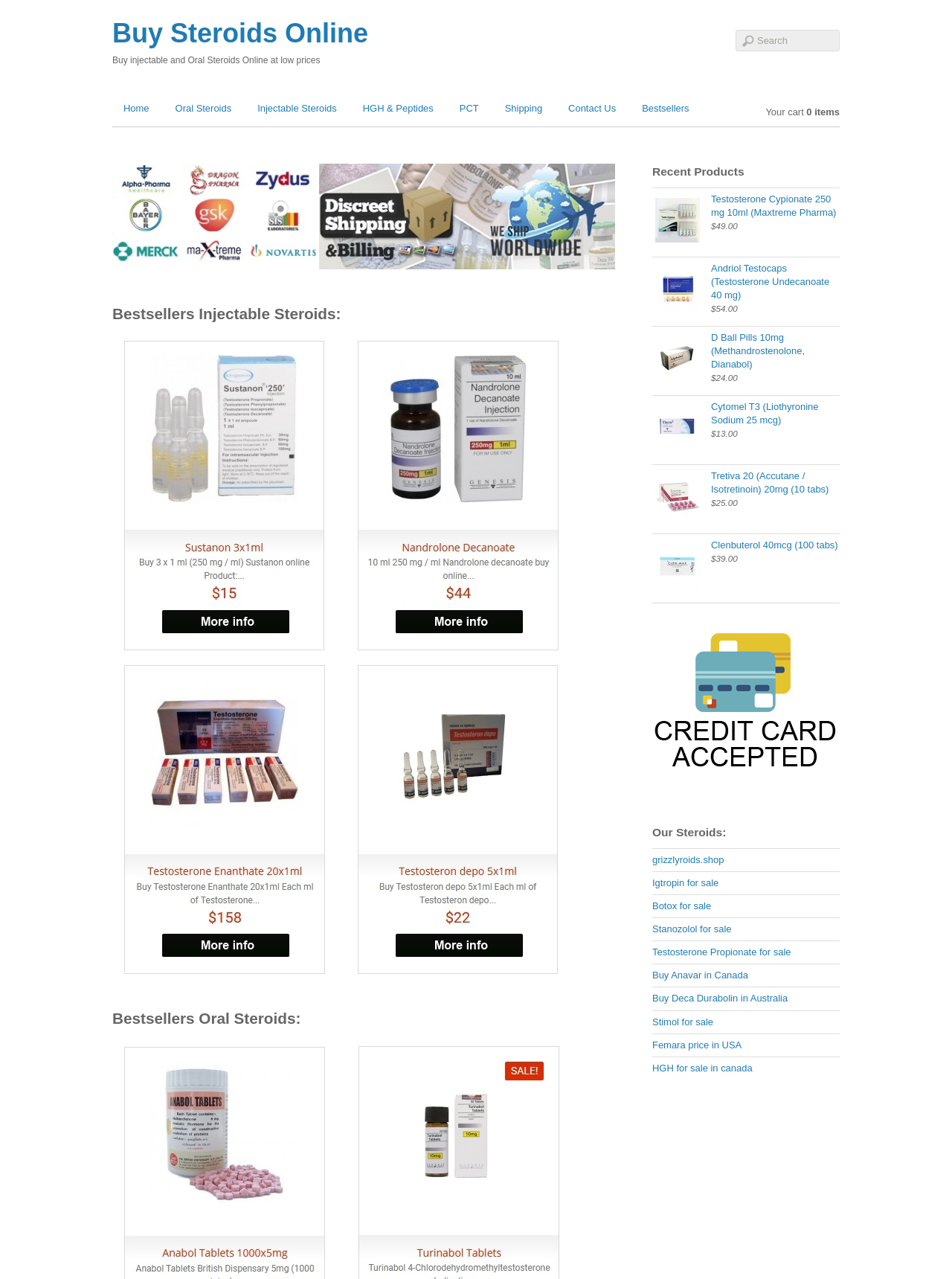What is the main category of products sold on this website?
Using the information from the image, provide a comprehensive answer to the question.

Based on the webpage content, I can see that the website sells various types of steroids, including injectable and oral steroids, HGH, and peptides. The website also has a section for bestsellers and recent products, which further supports the conclusion that the main category of products sold on this website is steroids.